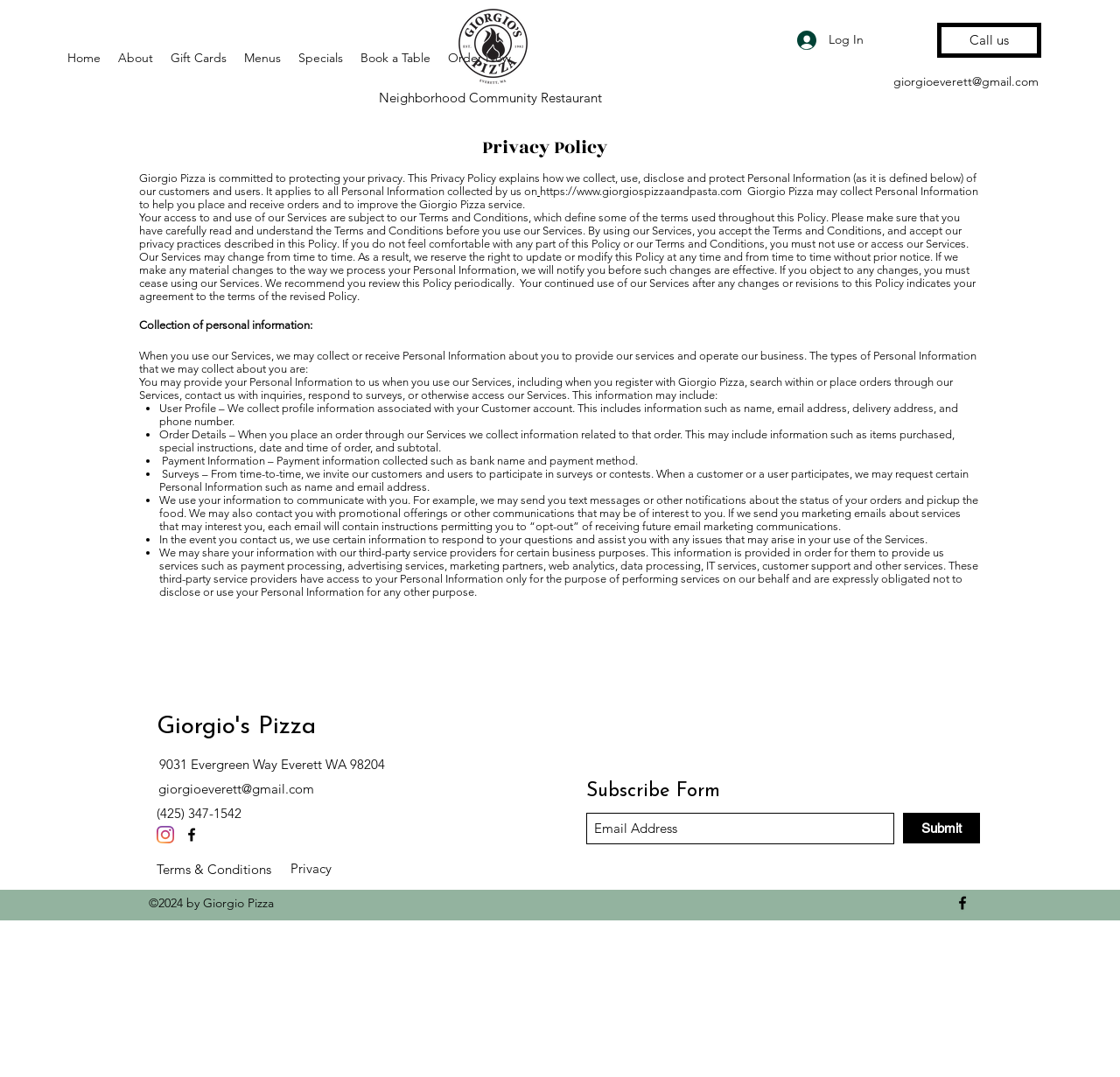What is the name of the restaurant?
Can you provide an in-depth and detailed response to the question?

I inferred this from the logo image 'Giorgios_Logo_blk.png' and the text 'Giorgio's Pizza' which appears multiple times on the webpage.